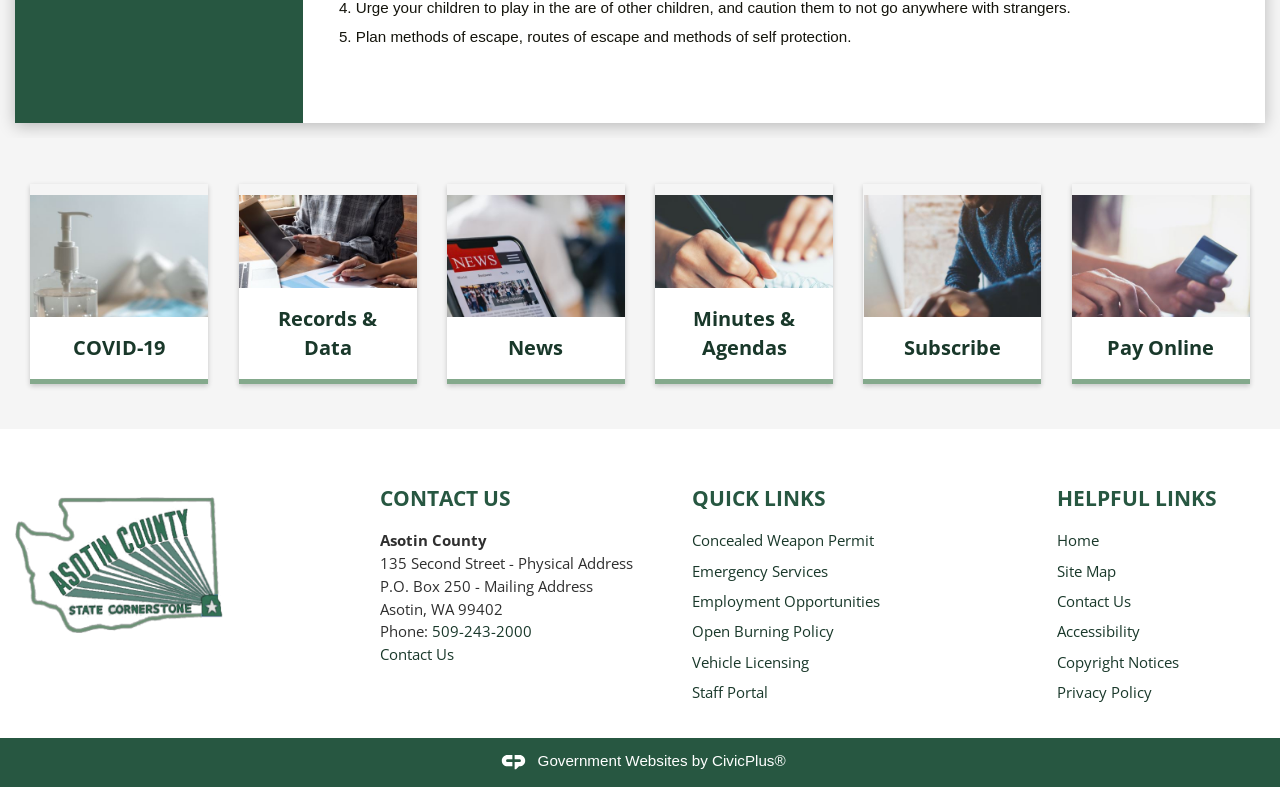What is the company name at the bottom of the webpage?
Please give a detailed answer to the question using the information shown in the image.

At the bottom of the webpage, I found a link element with the text 'CivicPlus®' and an image element with an empty alt text. Therefore, the company name at the bottom of the webpage is CivicPlus.